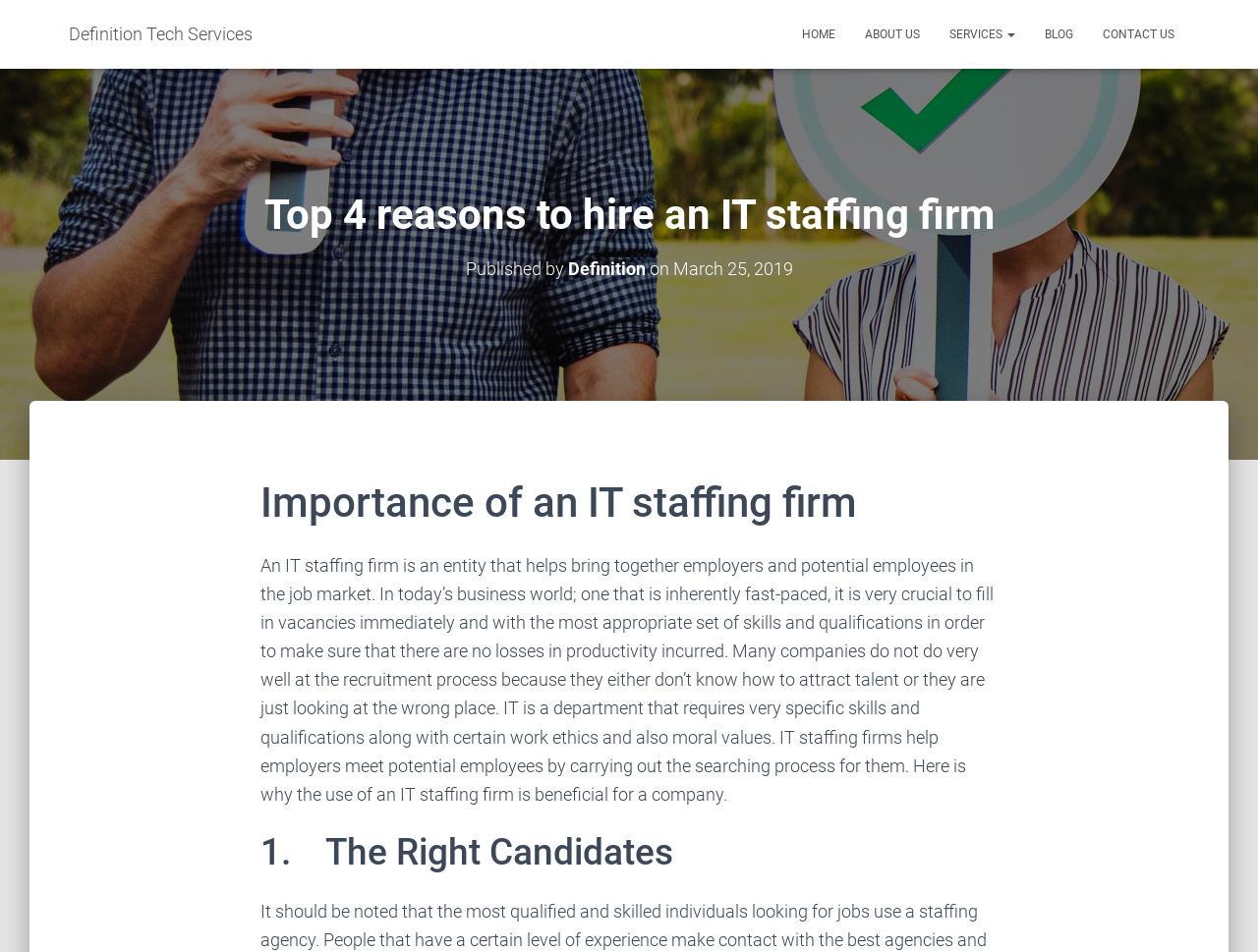Produce an extensive caption that describes everything on the webpage.

The webpage appears to be a blog article discussing the importance of IT staffing firms. At the top of the page, there is a navigation menu with links to "HOME", "ABOUT US", "SERVICES", "BLOG", and "CONTACT US", aligned horizontally across the top of the page. Below the navigation menu, there is a heading that reads "Top 4 reasons to hire an IT staffing firm" in a larger font size. 

To the right of the heading, there is a link to "Definition Tech Services", which is likely the company's name or logo. Below the heading, there is a subheading that indicates the article was published by "Definition" on March 25, 2019. The subheading also includes a link to the author's name, "Definition".

The main content of the article starts with a heading that reads "Importance of an IT staffing firm". Below this heading, there is a block of text that explains the role of IT staffing firms in bringing together employers and potential employees. The text describes the challenges companies face in recruiting the right talent and how IT staffing firms can help.

Further down the page, there is a numbered heading that reads "1. The Right Candidates", which suggests that the article will discuss multiple reasons why IT staffing firms are beneficial for companies.